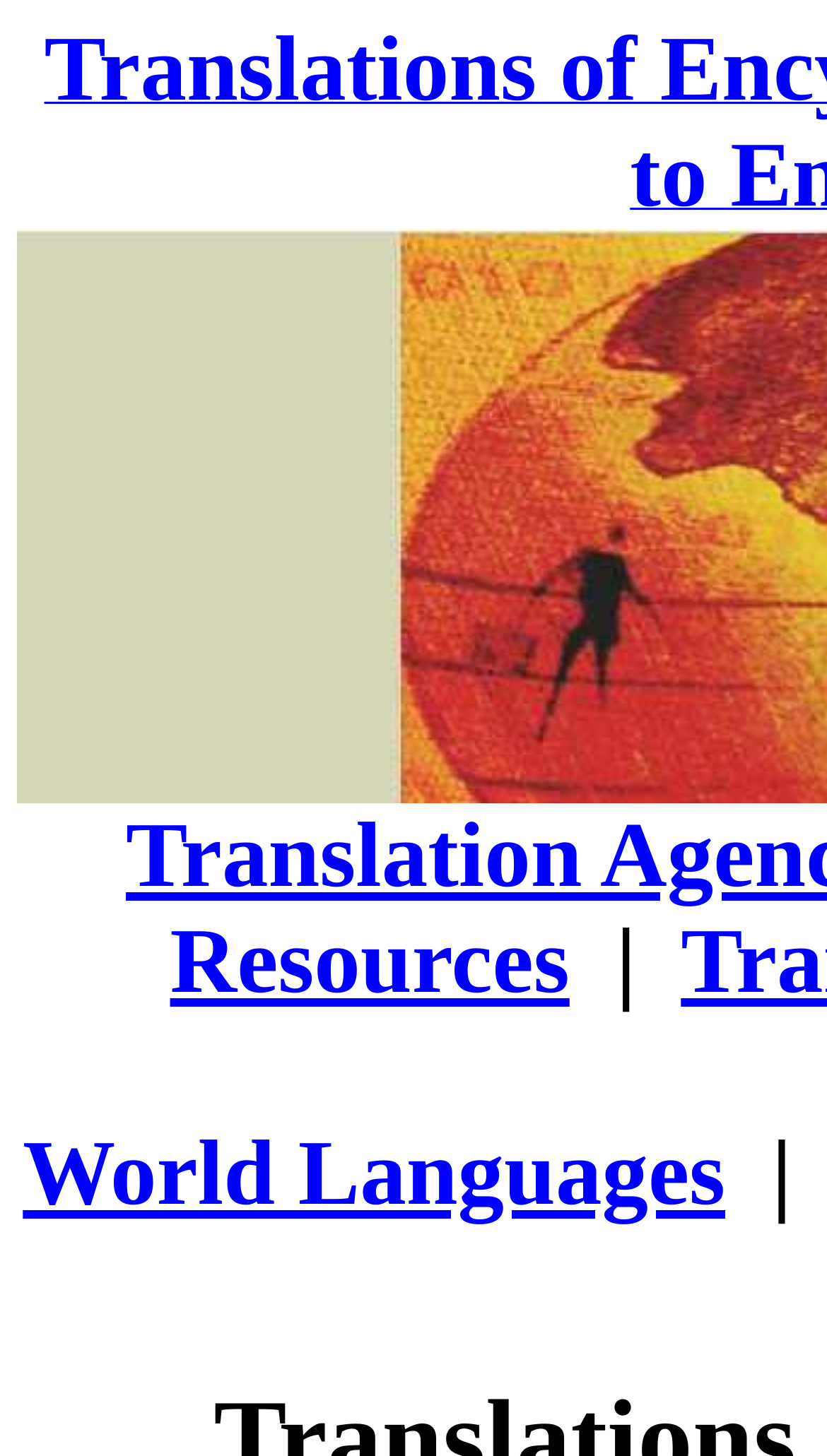Determine the bounding box coordinates for the HTML element described here: "World Languages".

[0.028, 0.771, 0.877, 0.841]